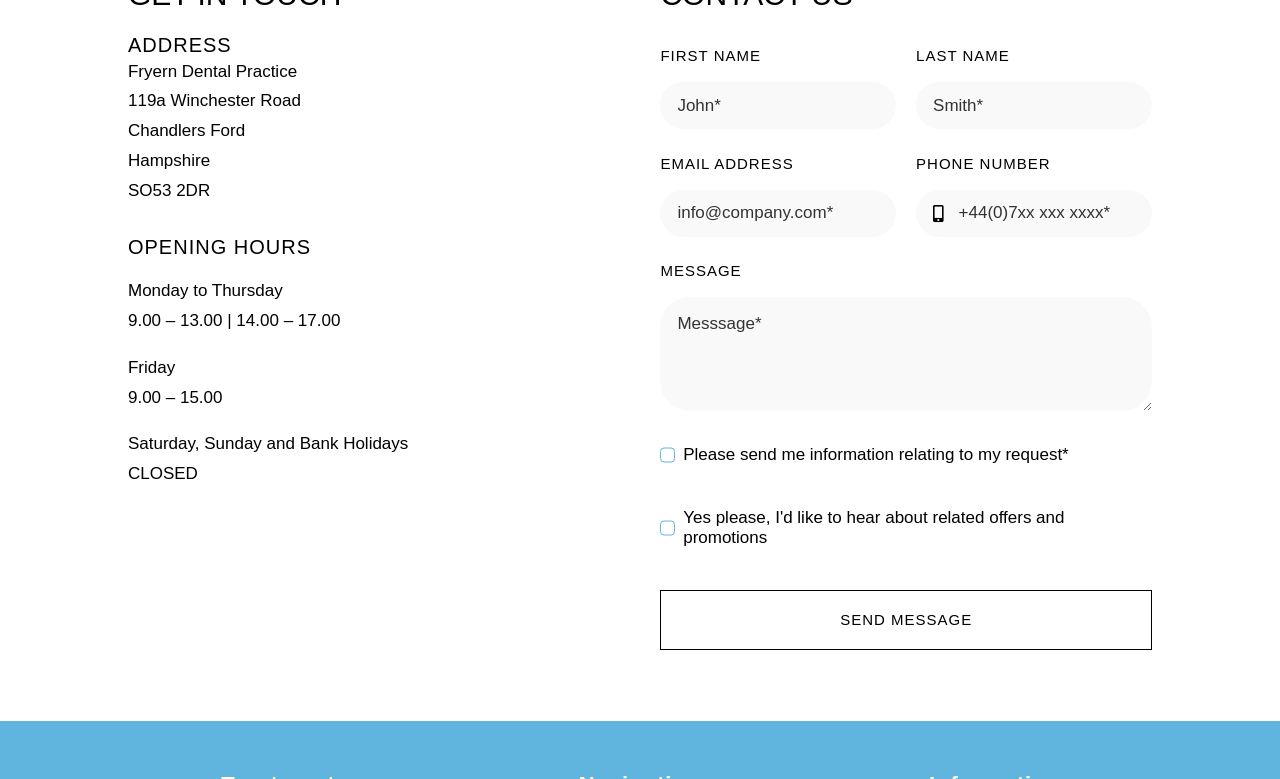Could you please study the image and provide a detailed answer to the question:
What is the checkbox option to receive information about related offers and promotions?

I found the checkbox option by looking at the group element containing the checkbox, which has a label of 'Yes please, I'd like to hear about related offers and promotions'.